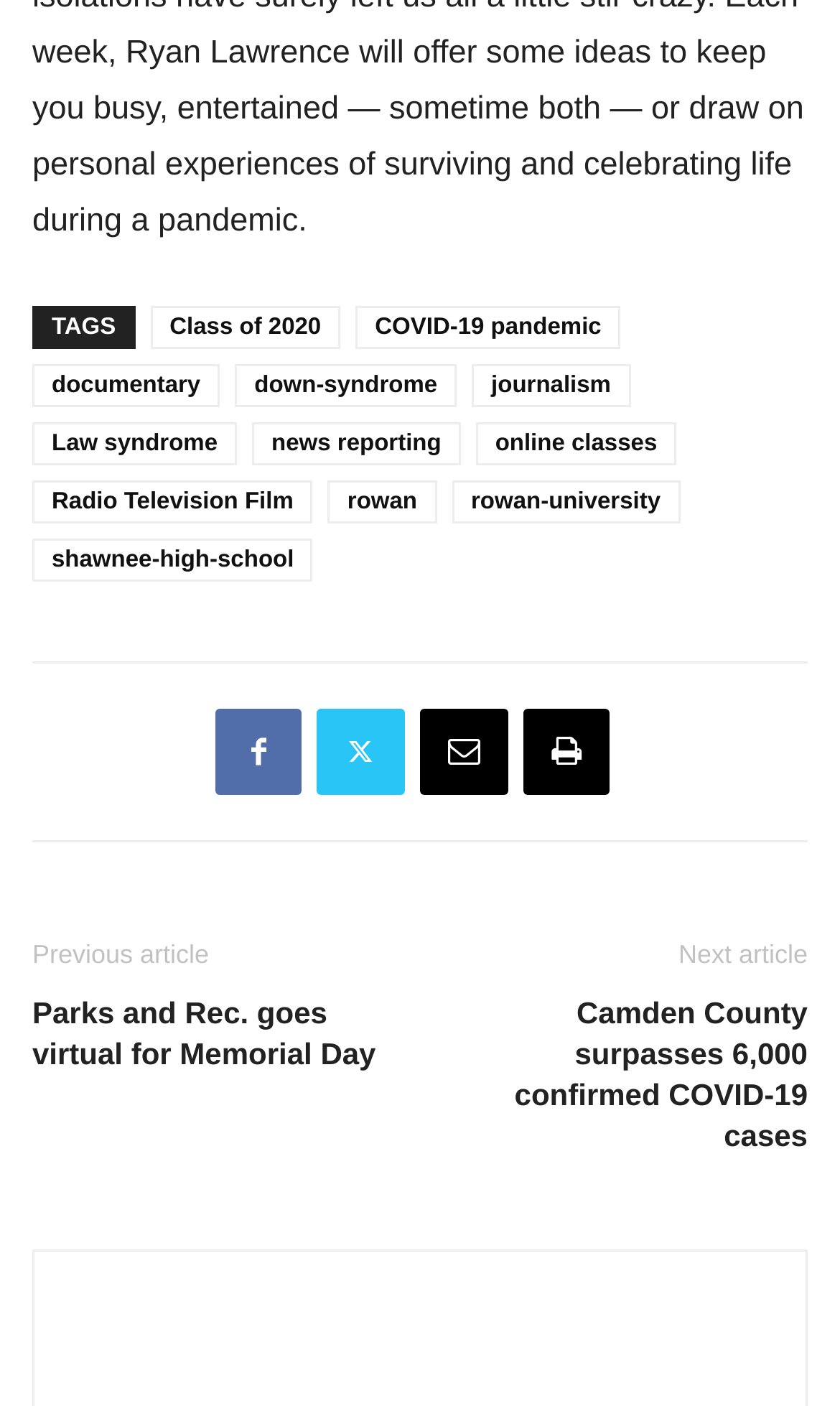Please specify the bounding box coordinates of the clickable section necessary to execute the following command: "Visit the 'COVID-19 pandemic' page".

[0.423, 0.218, 0.739, 0.248]